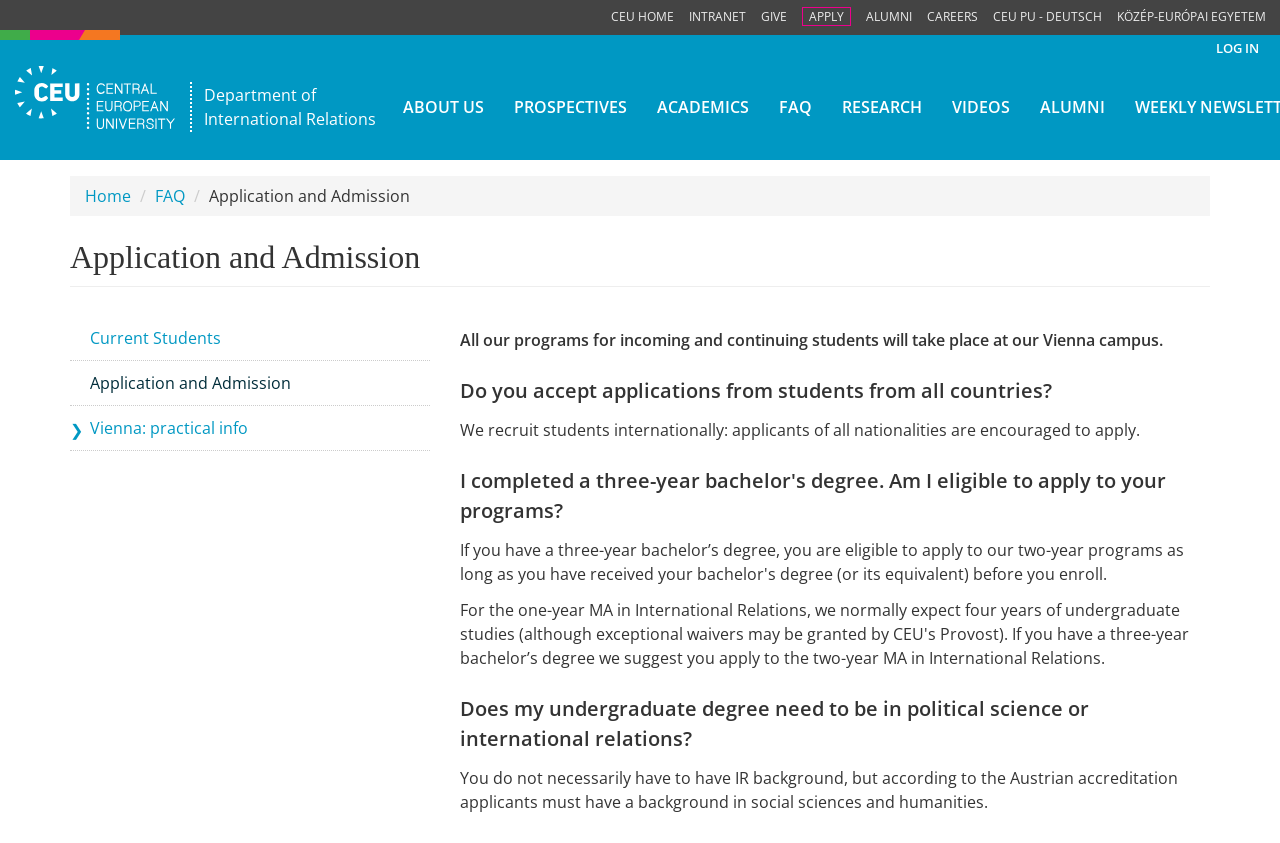What is the text of the first heading on the page?
Please use the visual content to give a single word or phrase answer.

Application and Admission